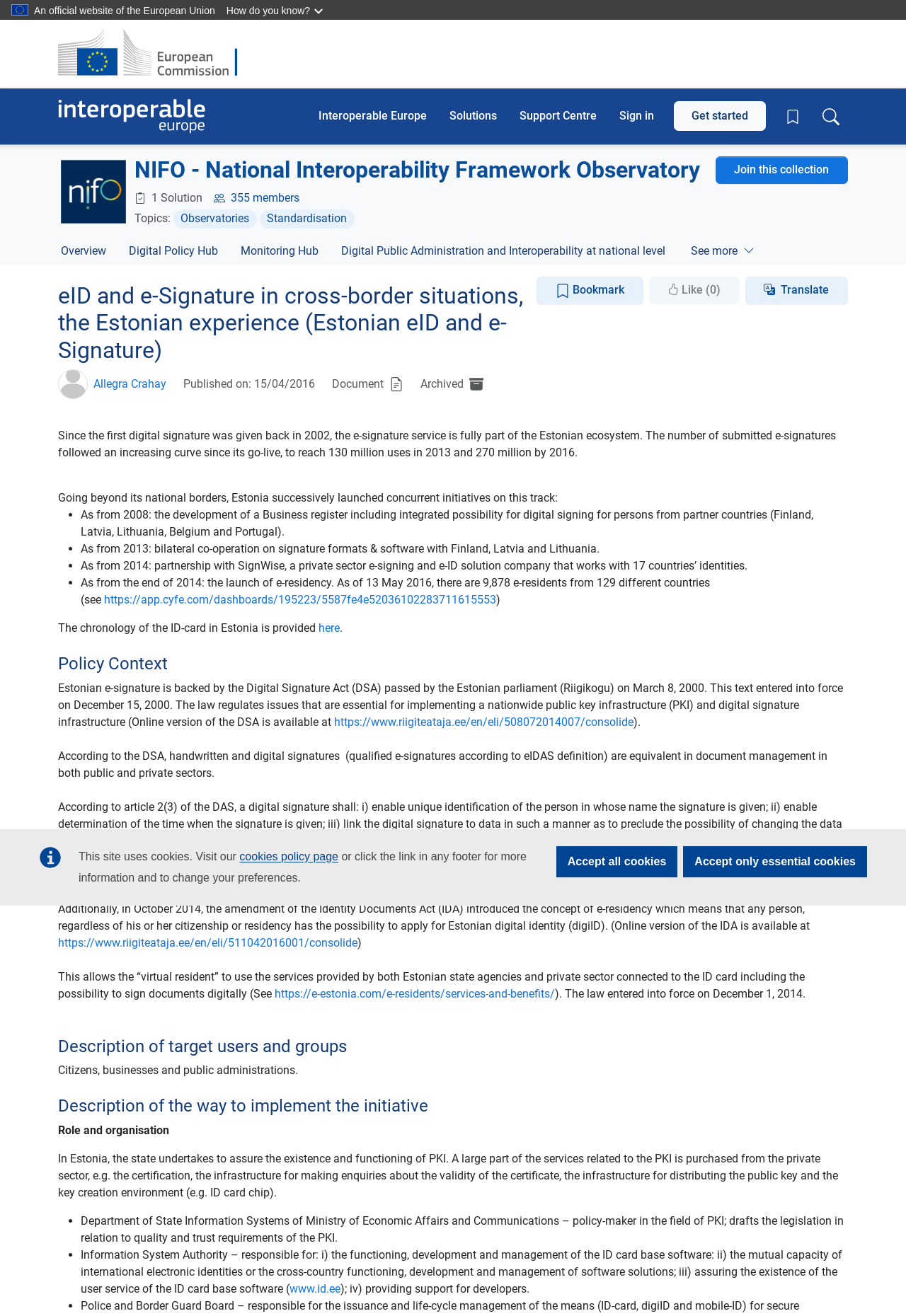Illustrate the webpage's structure and main components comprehensively.

This webpage is about the Estonian experience with e-ID and e-signature in cross-border situations. At the top, there is a notification about cookies and a link to the cookies policy page. Below that, there is a link to accept all cookies or only essential cookies.

The page has a top navigation bar with links to the European Commission website, Interoperable Europe logo, and other sections like Solutions, Support Centre, and Sign in. There is also a search box and a button to toggle it.

The main content of the page is divided into sections. The first section has a heading "eID and e-Signature in cross-border situations, the Estonian experience (Estonian eID and e-Signature)" and a brief description of the Estonian e-signature service, which has been part of the Estonian ecosystem since 2002. There is also information about the increasing number of submitted e-signatures over the years.

Below that, there are links to related topics, such as NIFO - National Interoperability Framework Observatory, and a button to join a collection. There is also an image and some text about the number of solutions and members.

The next section has links to various topics, including Overview, Digital Policy Hub, Monitoring Hub, and Digital Public Administration and Interoperability at the national level. There is also a button to see more.

The main content of the page continues with a section about the Estonian experience with e-ID and e-signature, including its development, bilateral cooperation, and partnership with a private sector e-signing and e-ID solution company. There are also links to related documents and websites.

The page then discusses the policy context, including the Digital Signature Act (DSA) passed by the Estonian parliament in 2000, which regulates issues essential for implementing a nationwide public key infrastructure (PKI) and digital signature infrastructure. There is also information about the amendment of the Identity Documents Act (IDA) in 2014, which introduced the concept of e-residency.

Finally, there is a section about the target users and groups, but it does not contain any specific information.